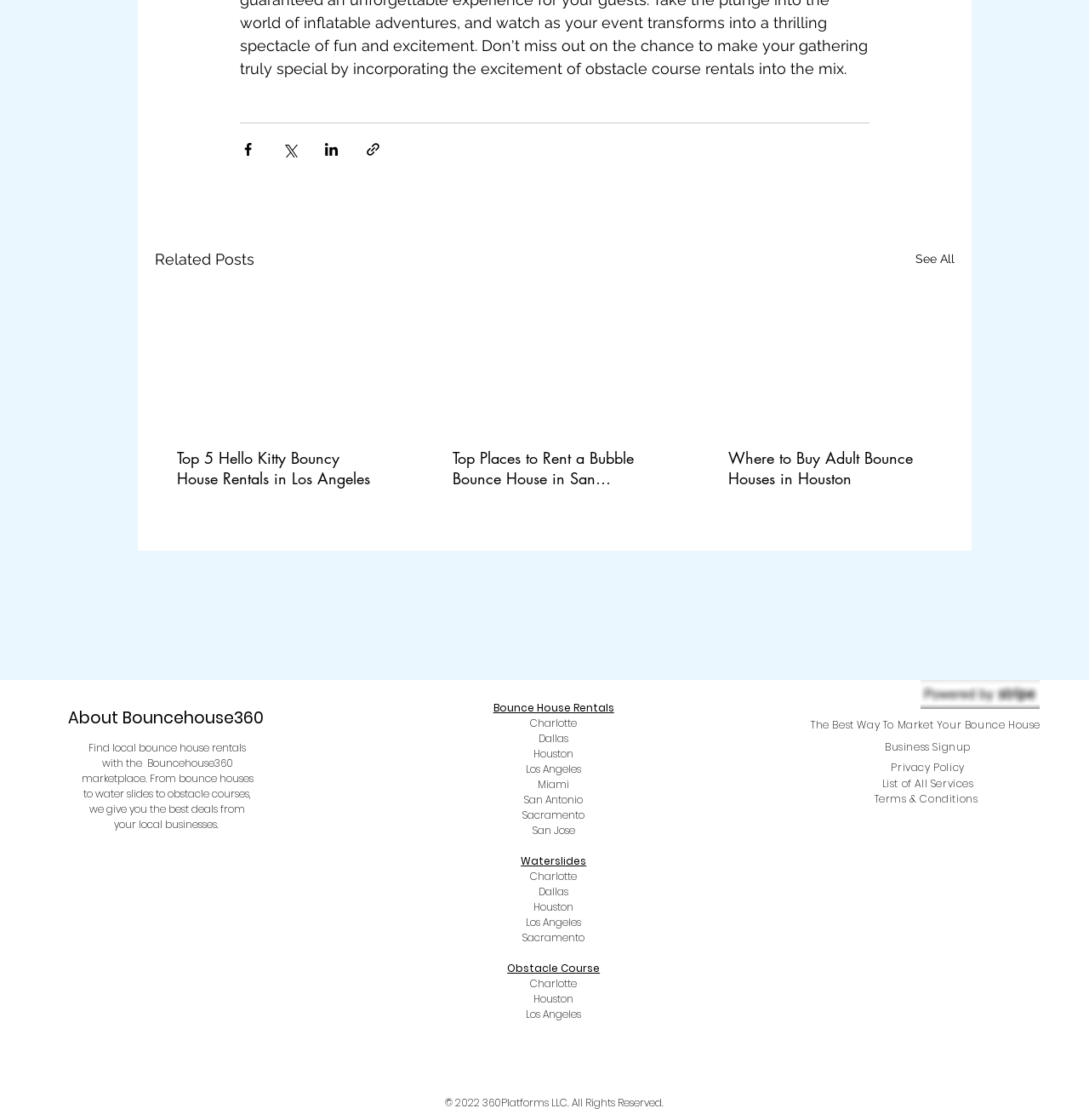Please identify the bounding box coordinates of the element's region that should be clicked to execute the following instruction: "Learn about obstacle courses". The bounding box coordinates must be four float numbers between 0 and 1, i.e., [left, top, right, bottom].

[0.466, 0.858, 0.551, 0.871]